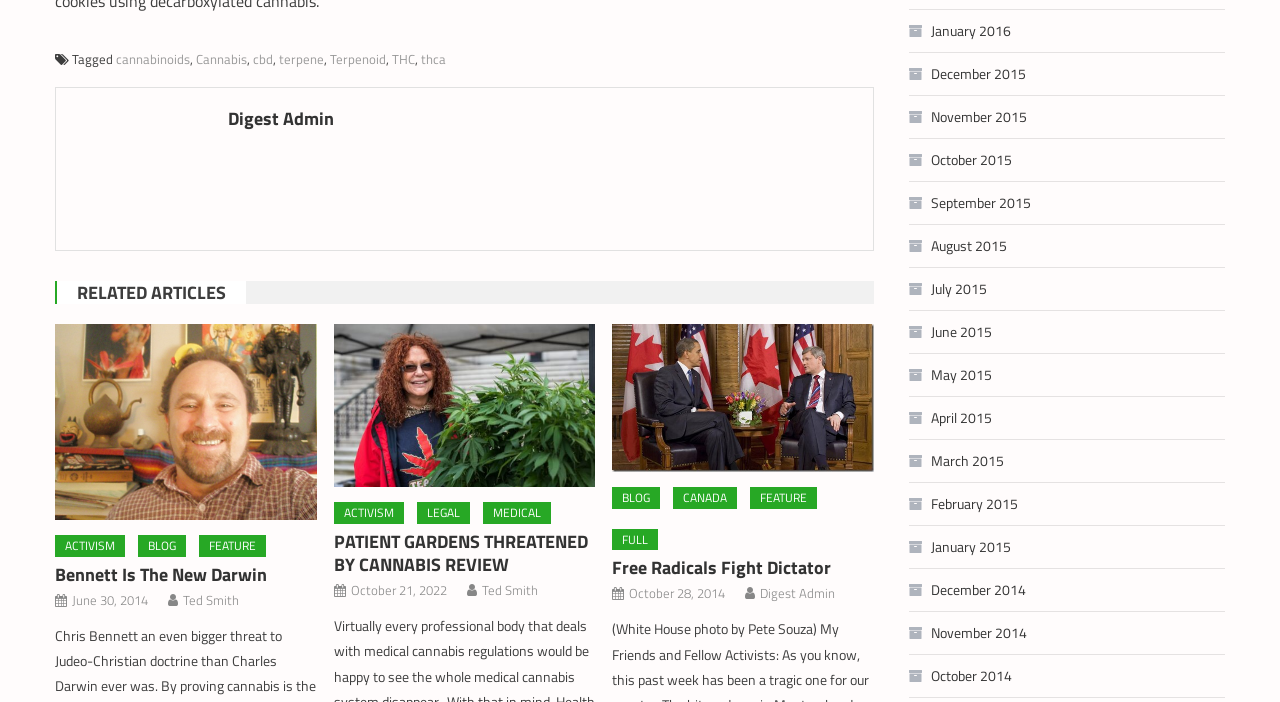Answer the question below in one word or phrase:
What is the author of the article 'Free Radicals Fight Dictator'?

Digest Admin